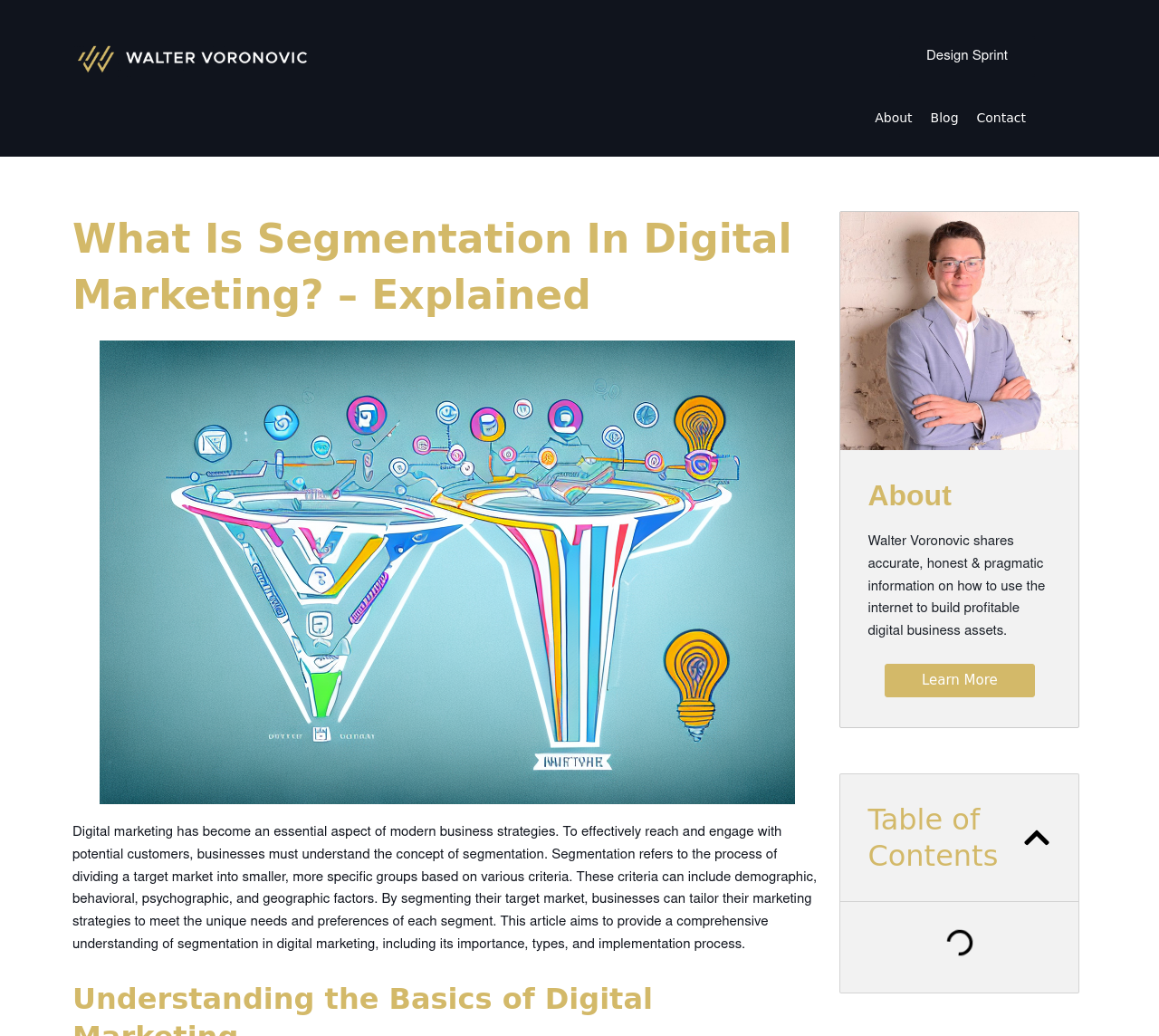Please determine the bounding box coordinates of the element's region to click in order to carry out the following instruction: "Read about the author". The coordinates should be four float numbers between 0 and 1, i.e., [left, top, right, bottom].

[0.749, 0.461, 0.931, 0.496]